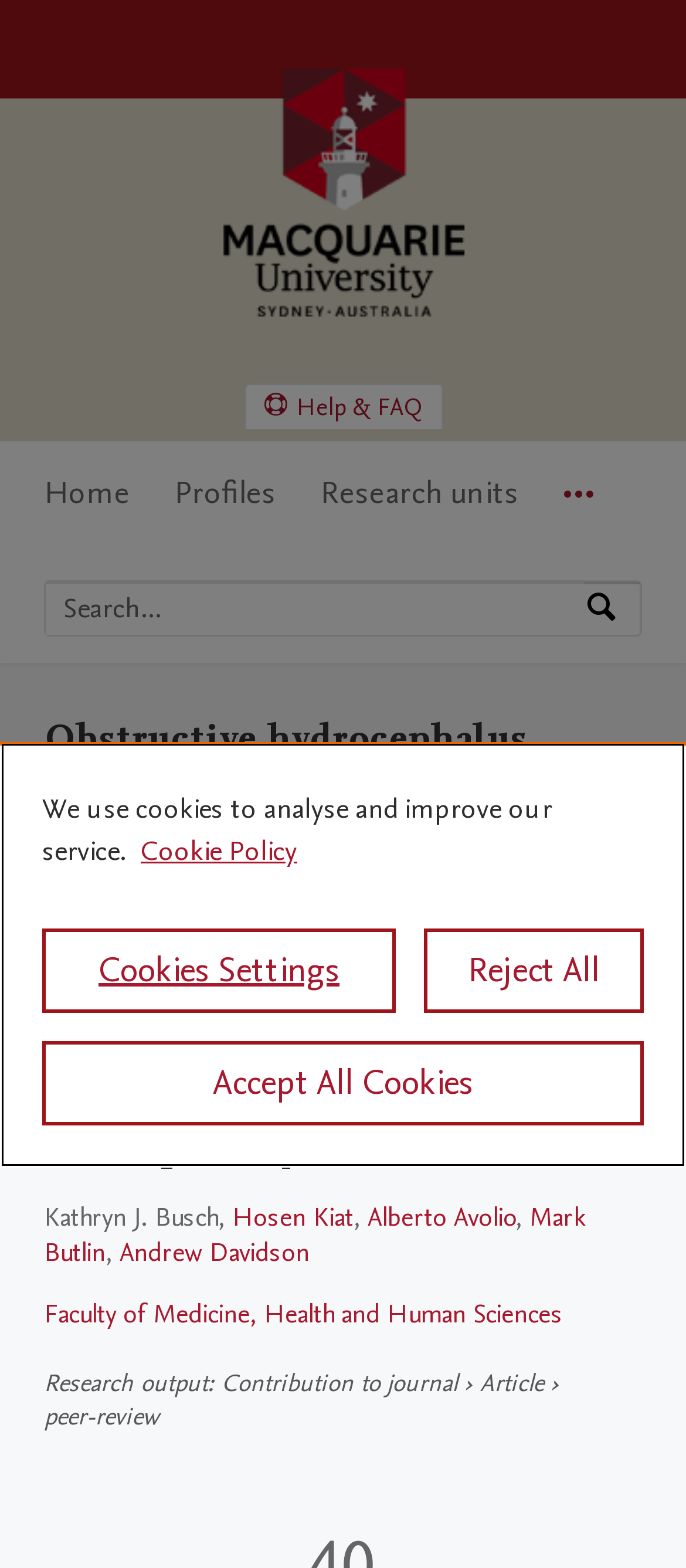Illustrate the webpage with a detailed description.

The webpage is about a research article titled "Obstructive hydrocephalus due to unruptured brain arteriovenous malformation: demonstrating transcranial color duplex confirmation of cerebral venous hemodynamic alterations and color duplex ultrasound confirmation of shunt patency" from Macquarie University. 

At the top left corner, there is a Macquarie University logo. Next to it, there are three "Skip to" links: "Skip to main navigation", "Skip to search", and "Skip to main content". Below these links, there is a main navigation menu with five menu items: "Home", "Profiles", "Research units", and "More navigation options". 

On the right side of the top section, there is a "Help & FAQ" link. Below it, there is a search bar with a label "Search by expertise, name or affiliation" and a "Search" button. 

The main content of the webpage starts with a heading that matches the title of the research article. Below the heading, there are five author names: Kathryn J. Busch, Hosen Kiat, Alberto Avolio, Mark Butlin, and Andrew Davidson. 

Following the author names, there is a link to the "Faculty of Medicine, Health and Human Sciences". Then, there is a section about the research output, which includes a label "Contribution to journal" and a description "Article". 

At the bottom of the webpage, there is a cookie banner with a "Privacy" alert dialog. The dialog explains that the website uses cookies to analyze and improve its service. It provides links to "More information about your privacy" and "Cookie Policy", as well as buttons to customize cookie settings, reject all cookies, or accept all cookies.